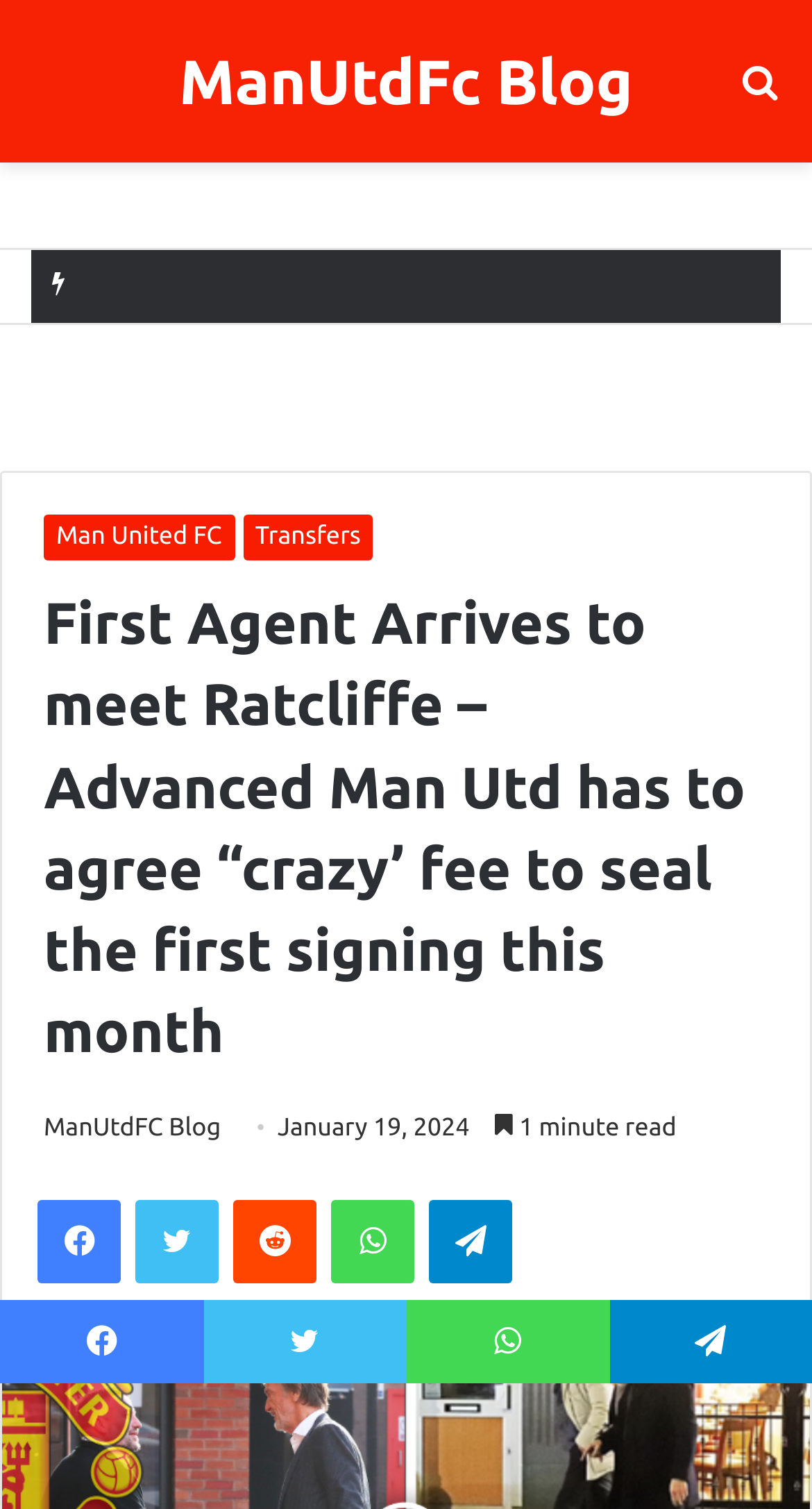Identify the bounding box for the UI element described as: "WhatsApp". Ensure the coordinates are four float numbers between 0 and 1, formatted as [left, top, right, bottom].

[0.408, 0.796, 0.51, 0.851]